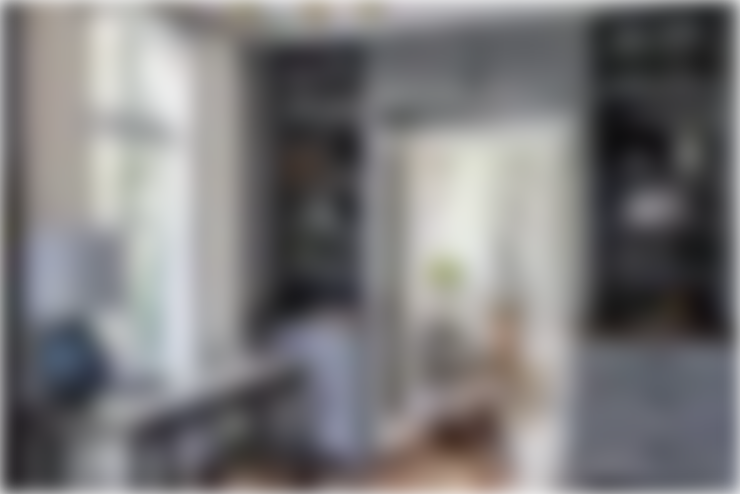Are there books on the shelves? Analyze the screenshot and reply with just one word or a short phrase.

Yes